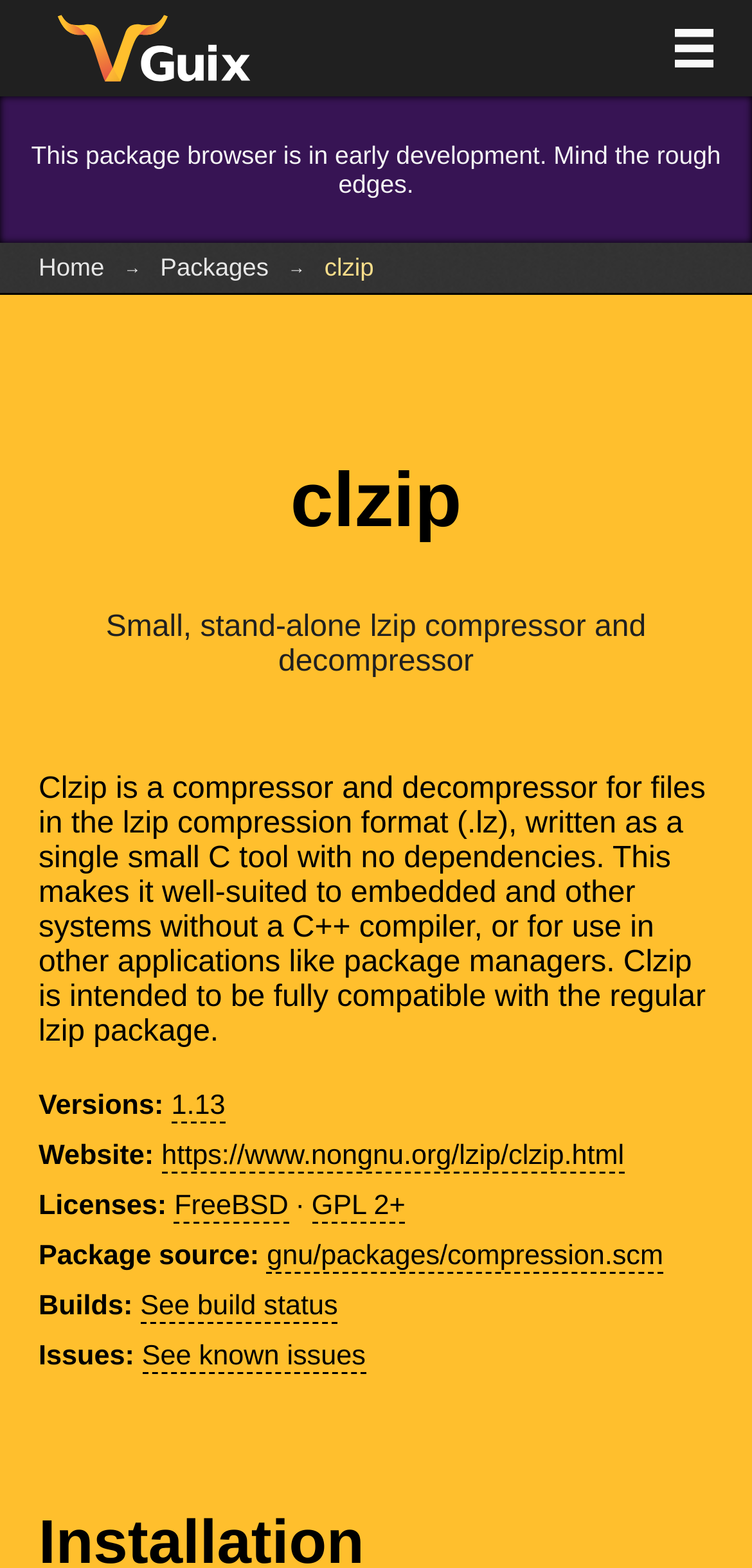What is clzip?
Provide a concise answer using a single word or phrase based on the image.

Small, stand-alone lzip compressor and decompressor